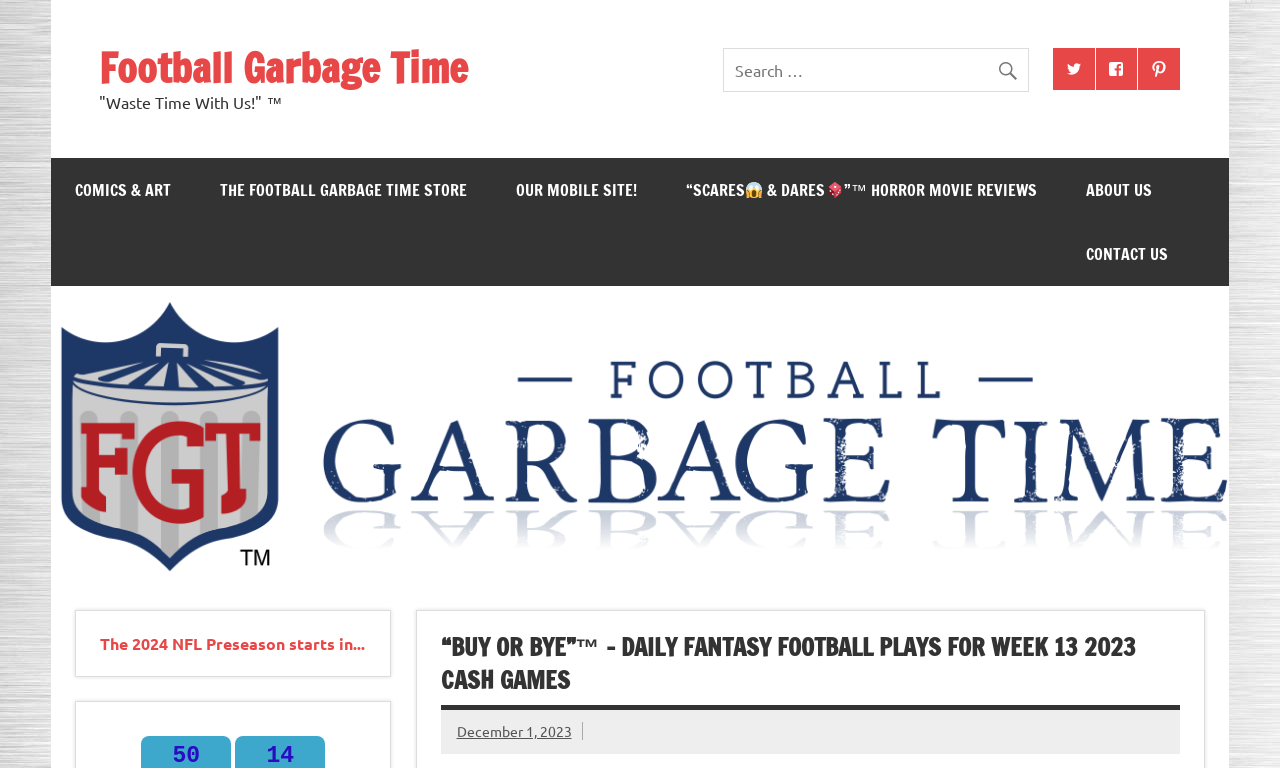Determine the bounding box coordinates of the clickable element to complete this instruction: "View comics and art". Provide the coordinates in the format of four float numbers between 0 and 1, [left, top, right, bottom].

[0.04, 0.206, 0.153, 0.29]